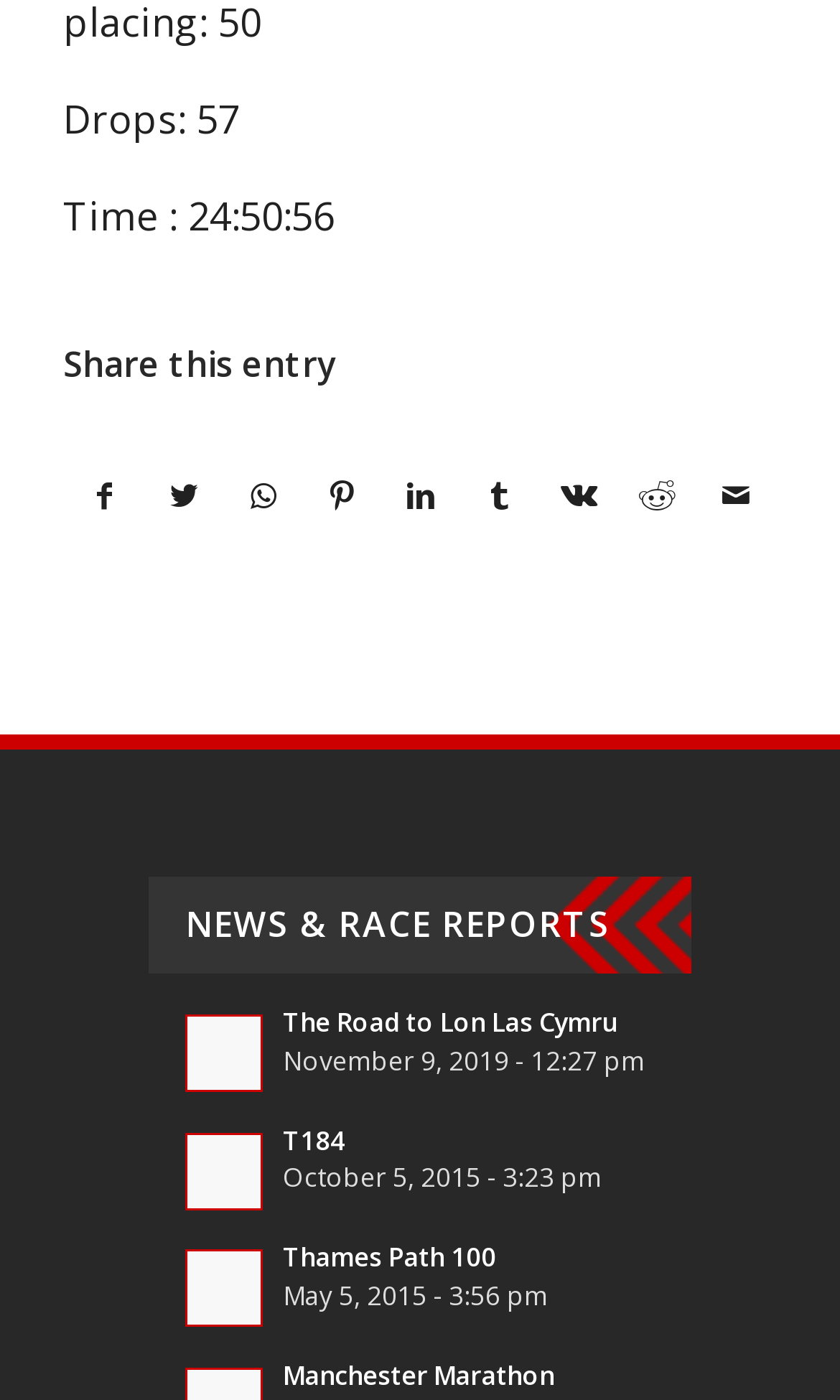Identify the bounding box coordinates of the area that should be clicked in order to complete the given instruction: "Share this entry on Facebook". The bounding box coordinates should be four float numbers between 0 and 1, i.e., [left, top, right, bottom].

[0.078, 0.307, 0.171, 0.4]